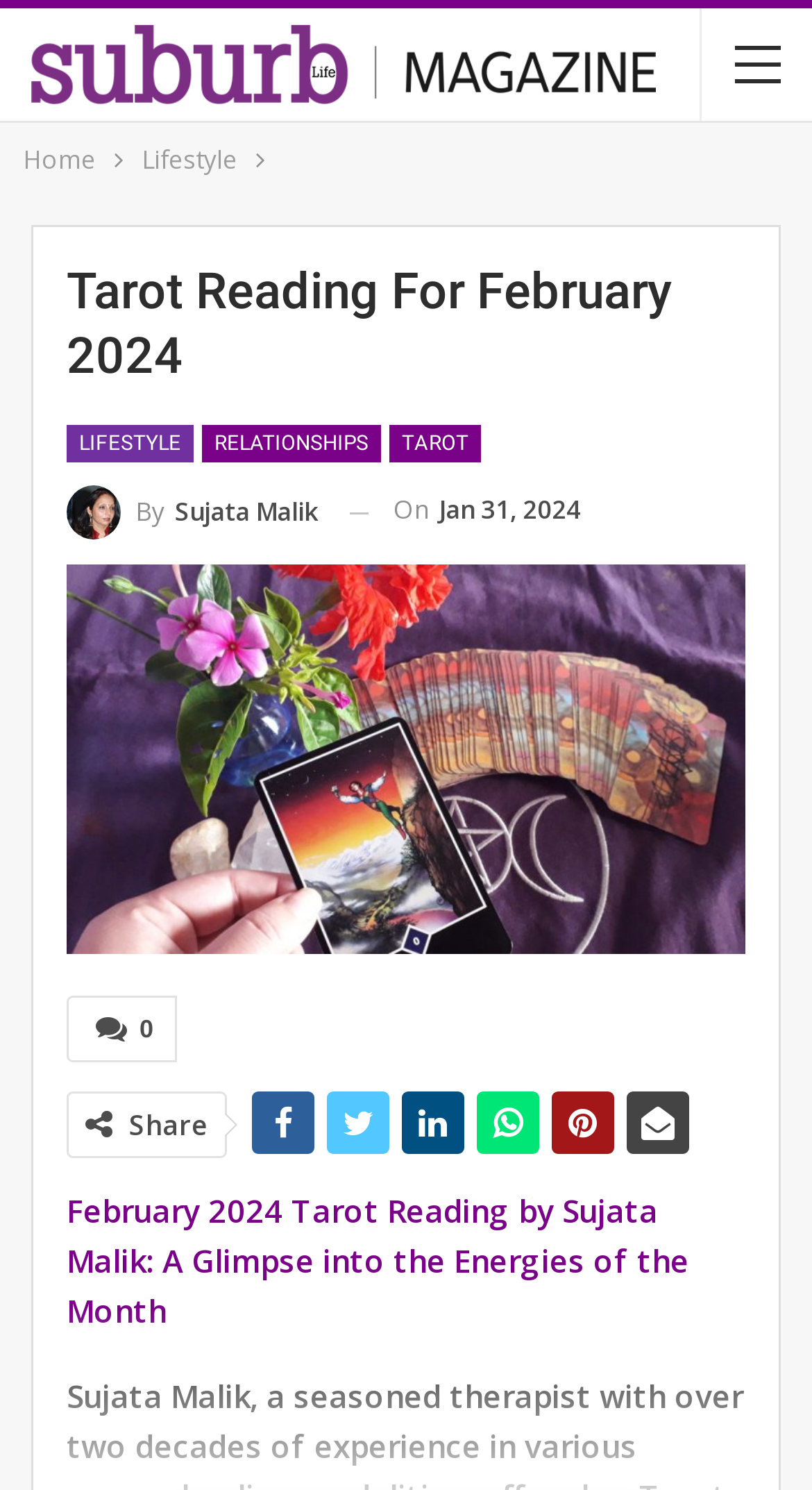What is the category of the article?
Please provide a comprehensive answer based on the contents of the image.

I found the answer by looking at the navigation element 'Breadcrumbs' which has a link 'Lifestyle'. This indicates that the article belongs to the Lifestyle category.